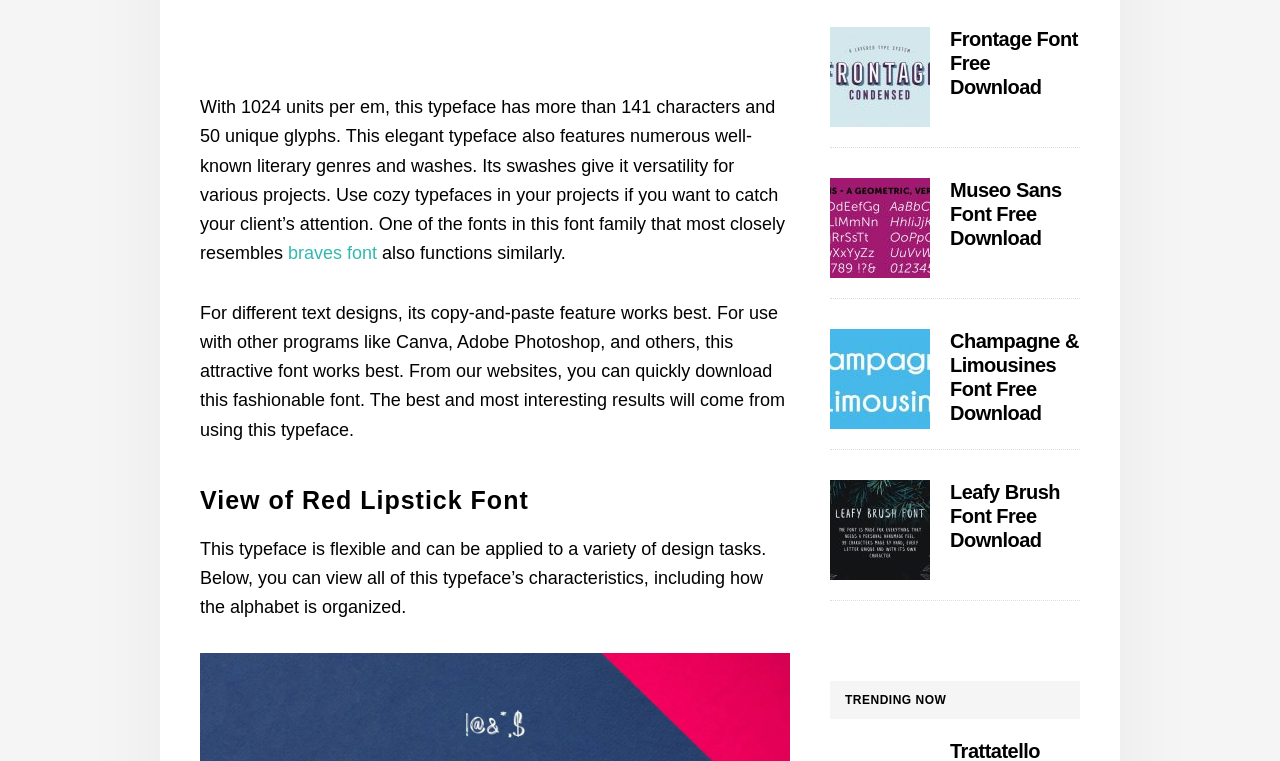Find the bounding box coordinates for the HTML element specified by: "parent_node: Frontage Font Free Download".

[0.648, 0.035, 0.727, 0.166]